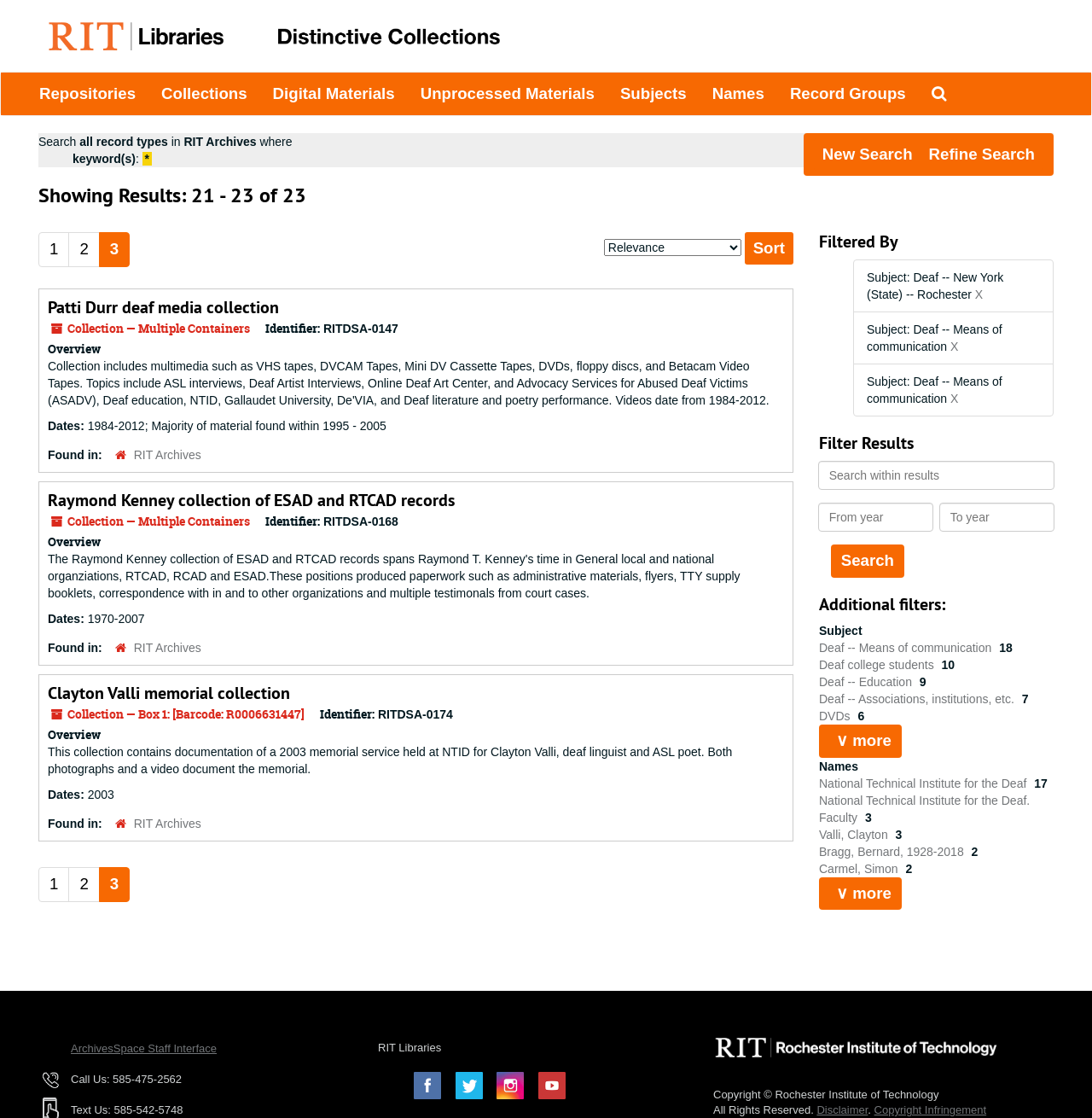Produce a meticulous description of the webpage.

This webpage displays 23 search results for RIT's Distinctive Collections. At the top, there is a navigation bar with links to "Repositories", "Collections", "Digital Materials", "Unprocessed Materials", "Subjects", "Names", "Record Groups", and "Search The Archives". Below the navigation bar, there are links to "New Search" and a "Refine Search" button.

The search results are listed below, with each result containing a heading with the collection title, followed by a brief description, identifier, and dates. There are three results displayed on this page, with links to view more results at the bottom.

The first result is the "Patti Durr deaf media collection", which has a description, identifier "RITDSA-0147", and dates "1984-2012; Majority of material found within 1995 - 2005". The second result is the "Raymond Kenney collection of ESAD and RTCAD records", which has a description, identifier "RITDSA-0168", and dates "1970-2007". The third result is the "Clayton Valli memorial collection", which has a description, identifier "RITDSA-0174", and dates "2003".

On the right side of the page, there is a section titled "Filtered By" with filters applied to the search results, including "Subject: Deaf -- New York (State) -- Rochester" and "Subject: Deaf -- Means of communication". There is also a "Filter Results" section with options to search within the results, and filter by date range.

Overall, this webpage provides a list of search results for RIT's Distinctive Collections, with each result containing a brief description, identifier, and dates, and options to refine the search results.